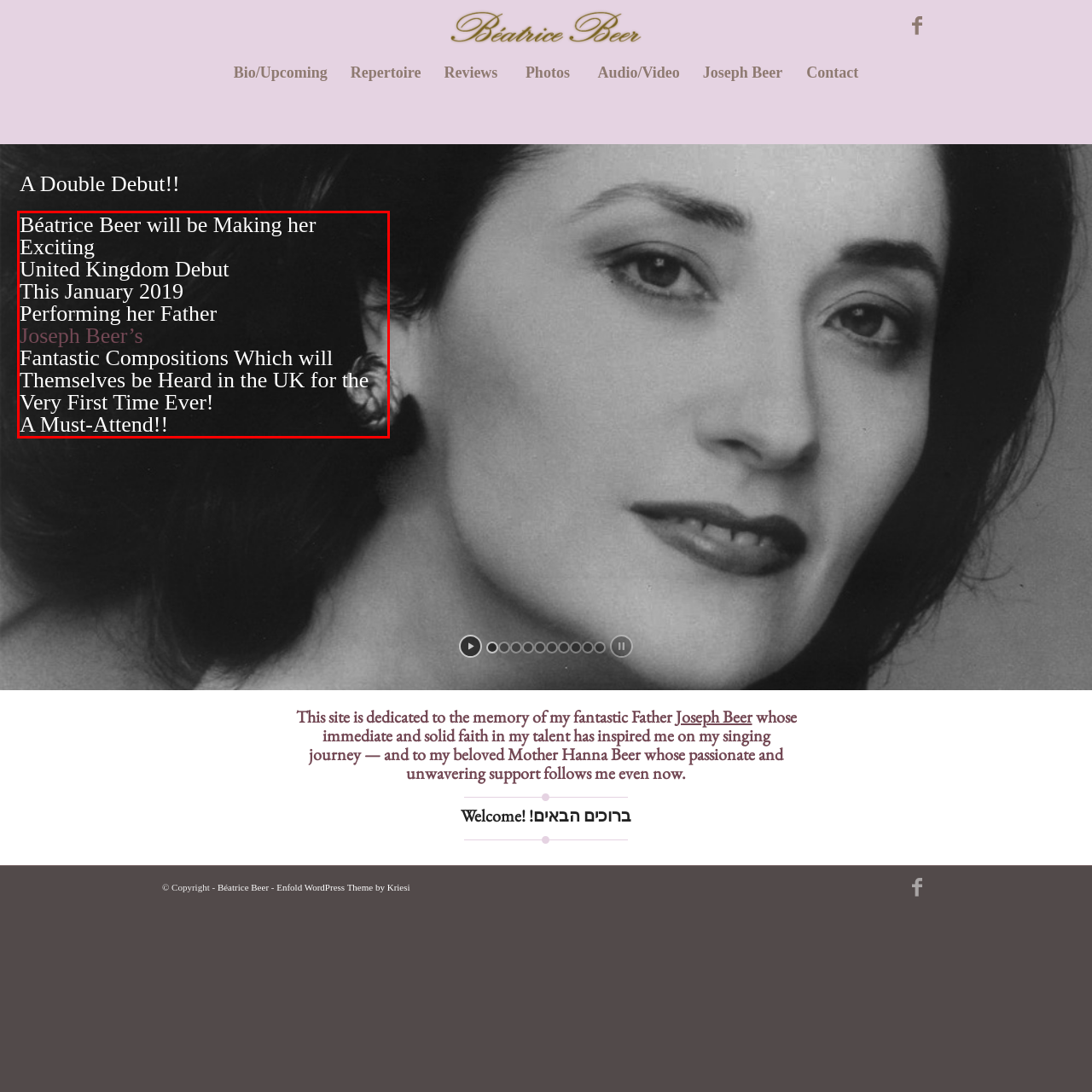You are presented with a screenshot containing a red rectangle. Extract the text found inside this red bounding box.

Béatrice Beer will be Making her Exciting United Kingdom Debut This January 2019 Performing her Father Joseph Beer’s Fantastic Compositions Which will Themselves be Heard in the UK for the Very First Time Ever! A Must-Attend!!